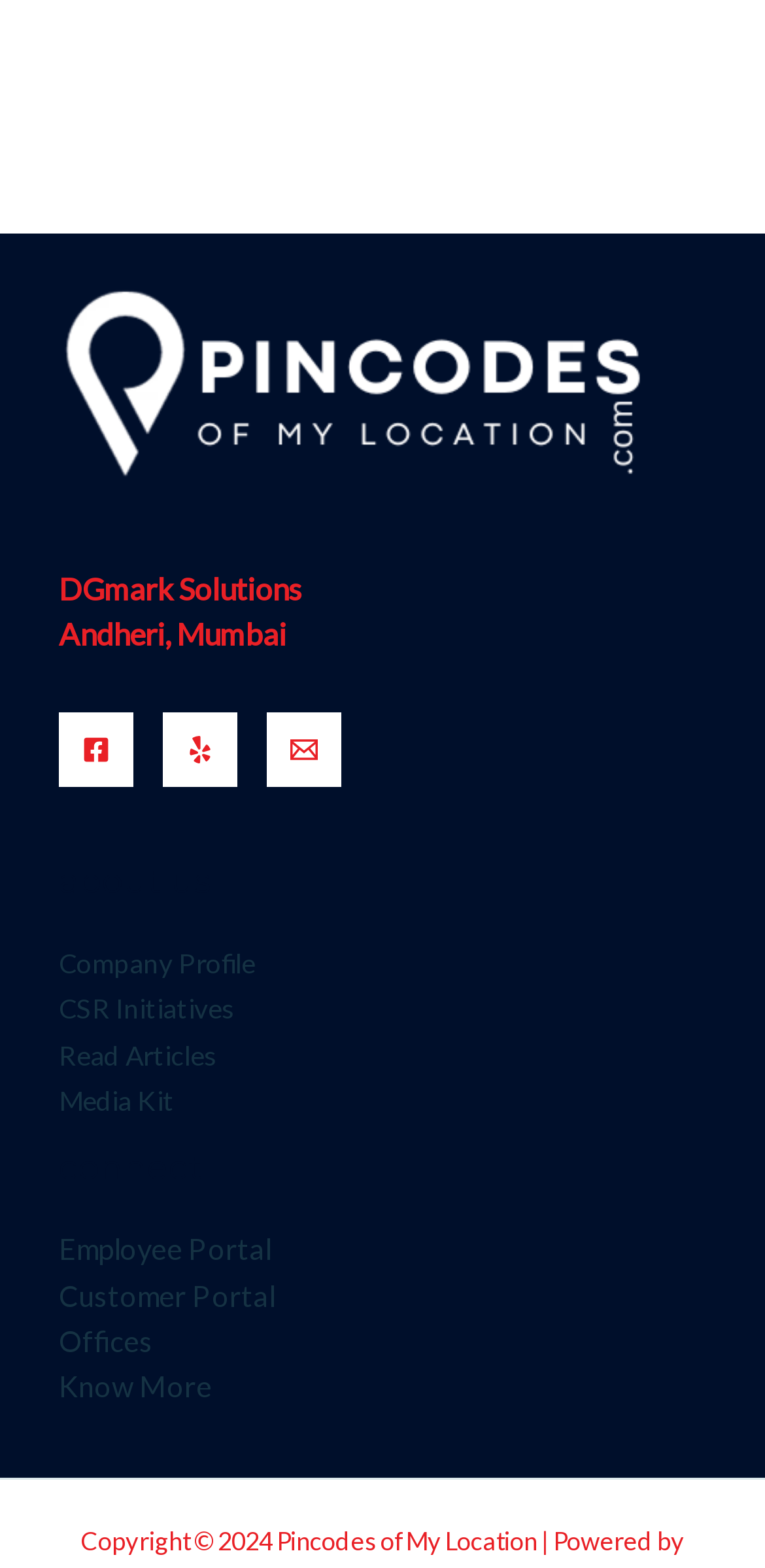Using a single word or phrase, answer the following question: 
What is the last link under the 'connect' section?

Know More